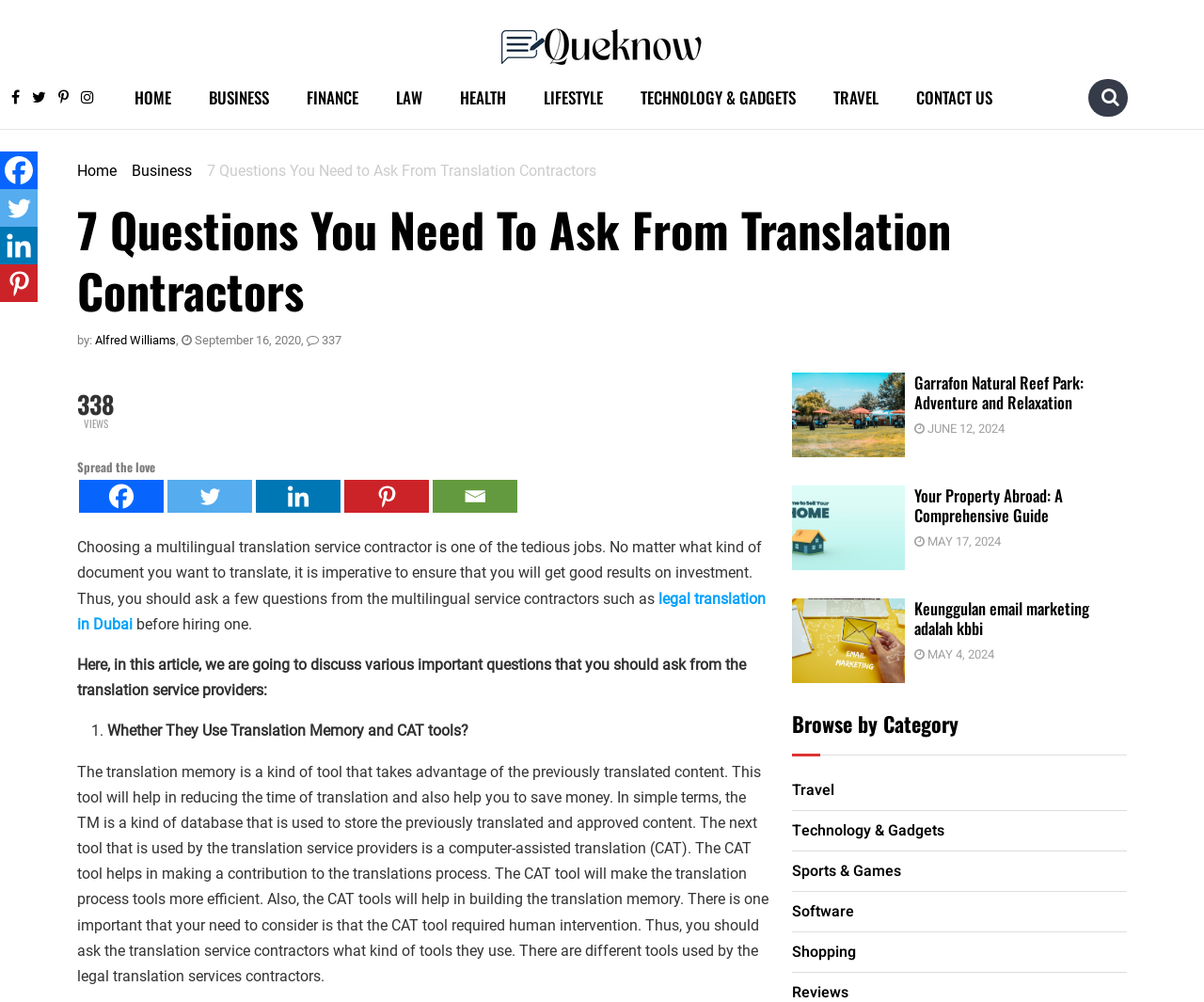Locate the bounding box of the user interface element based on this description: "alt="Garrafon Natural Reef Park"".

[0.658, 0.372, 0.752, 0.457]